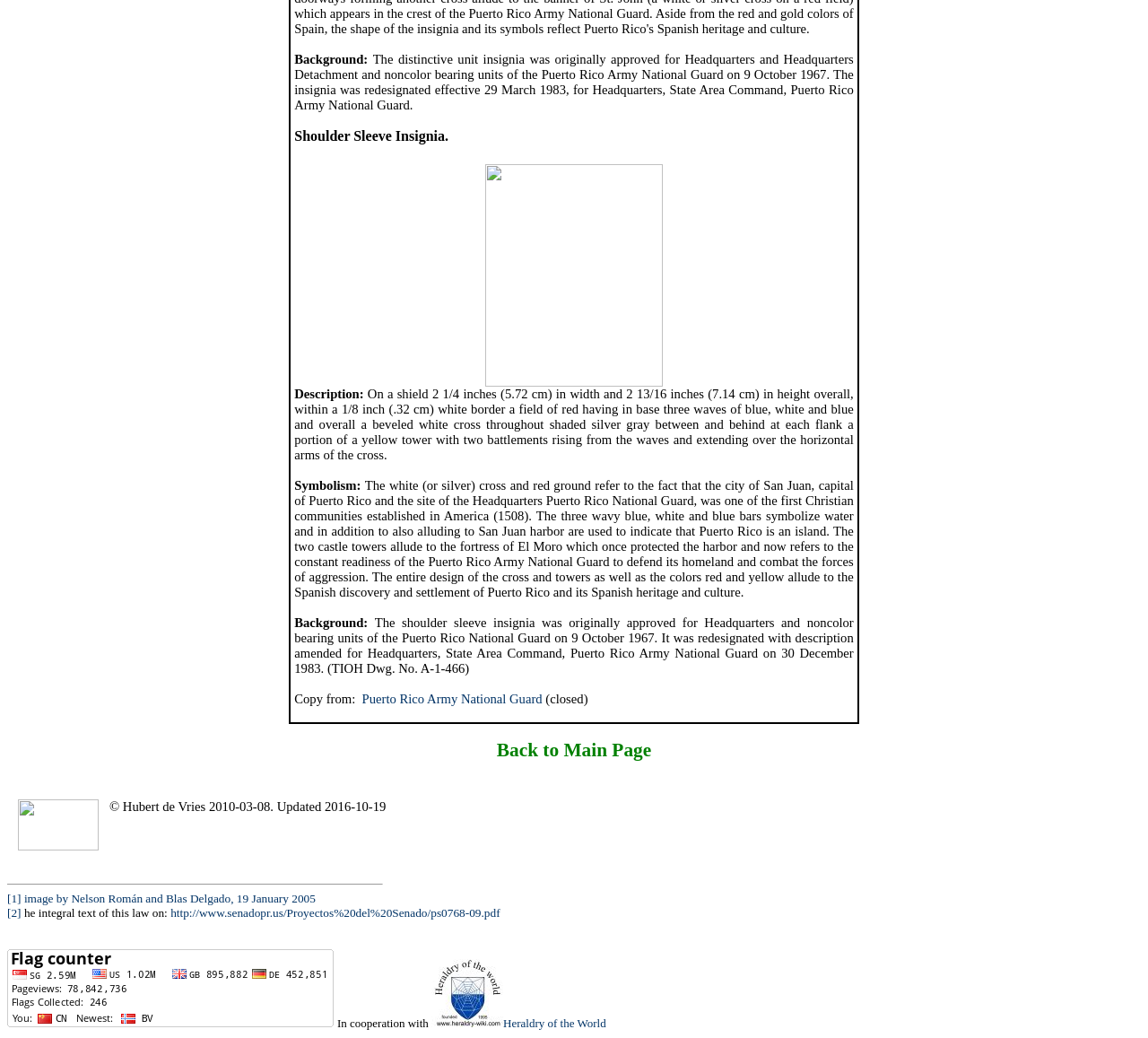What is the color of the cross?
Examine the image closely and answer the question with as much detail as possible.

The answer can be found in the description of the shoulder sleeve insignia, which states that the cross is beveled white and shaded silver gray.